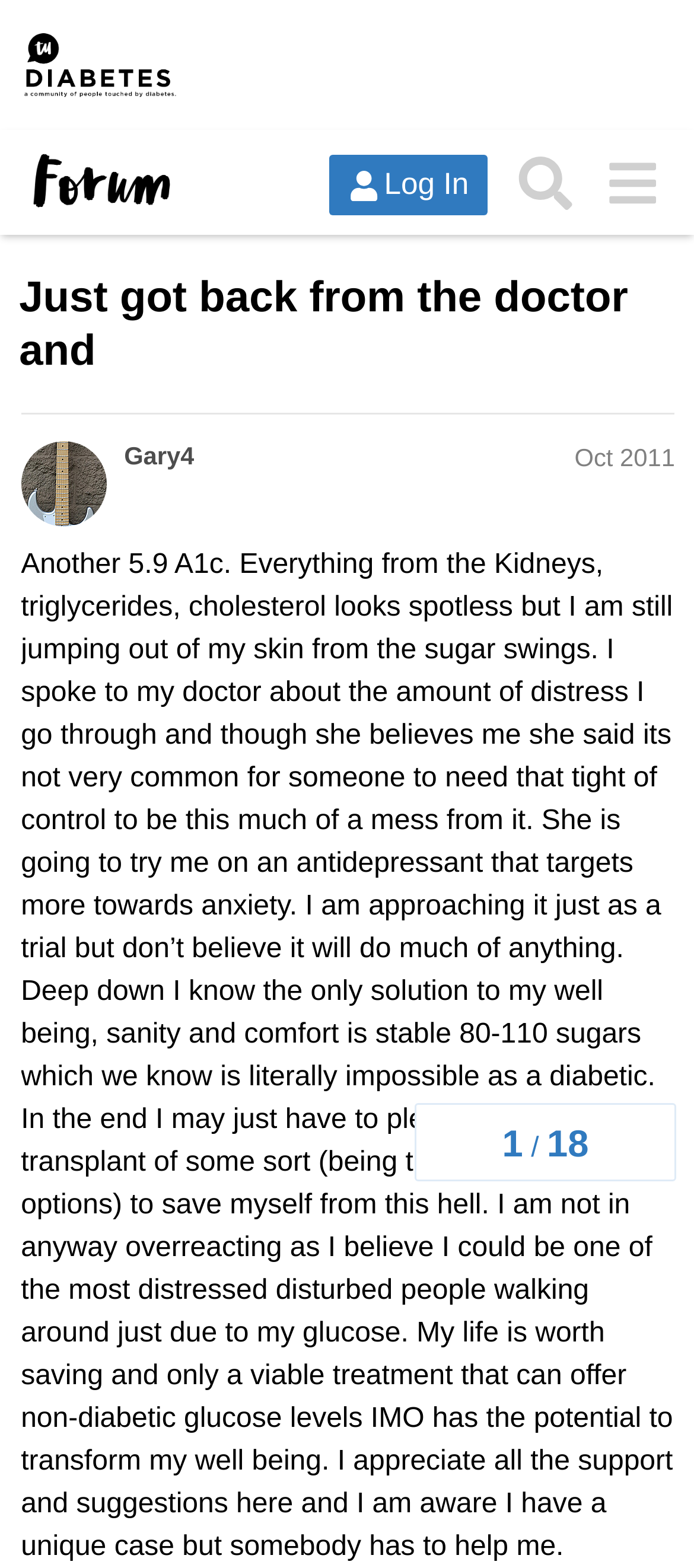Could you please study the image and provide a detailed answer to the question:
What is the name of the forum?

I determined the answer by looking at the header section of the webpage, where I found a link with the text 'TuDiabetes Forum'.